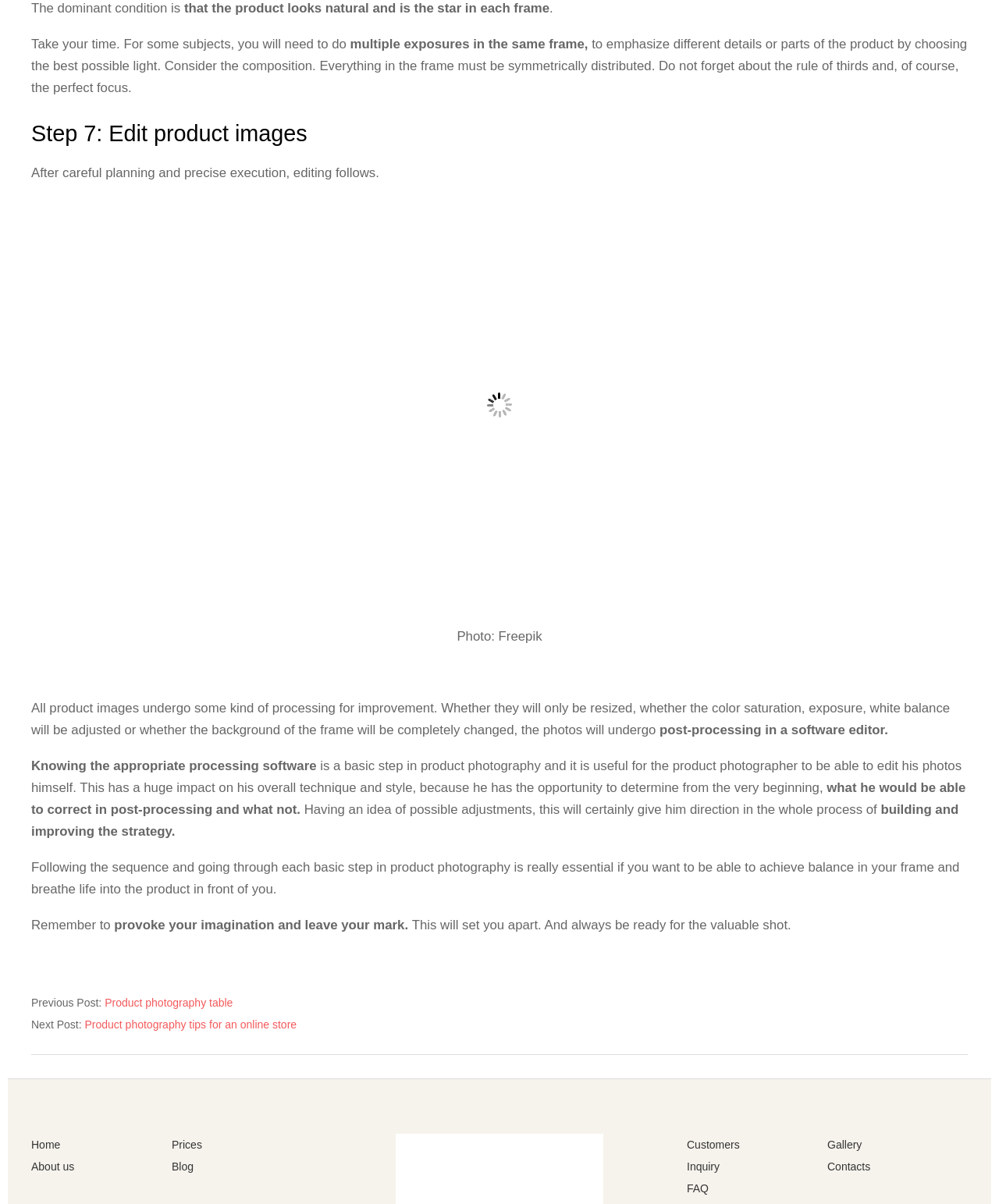Locate the bounding box coordinates of the clickable element to fulfill the following instruction: "Go to 'Home'". Provide the coordinates as four float numbers between 0 and 1 in the format [left, top, right, bottom].

[0.031, 0.946, 0.06, 0.956]